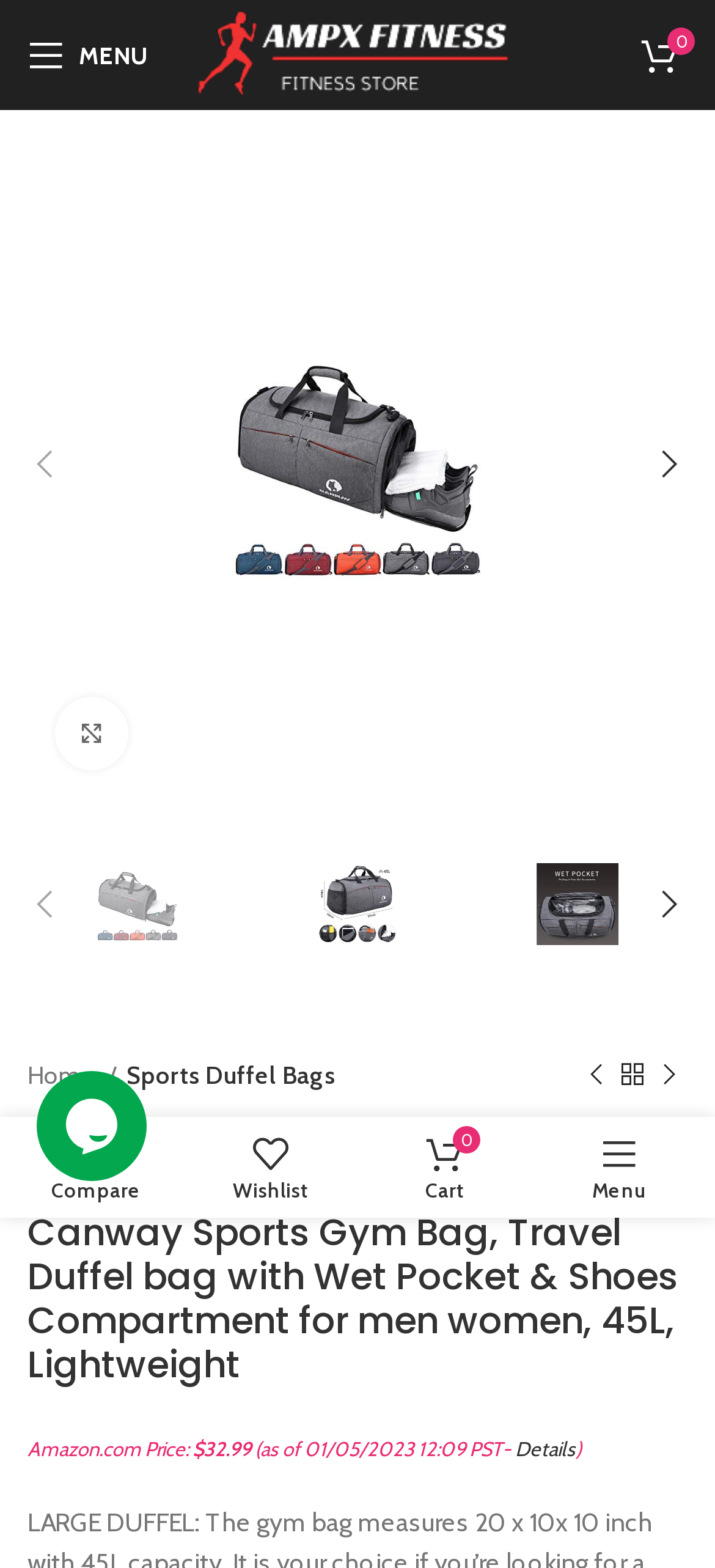Answer in one word or a short phrase: 
What is the function of the ' 0' link?

Cart